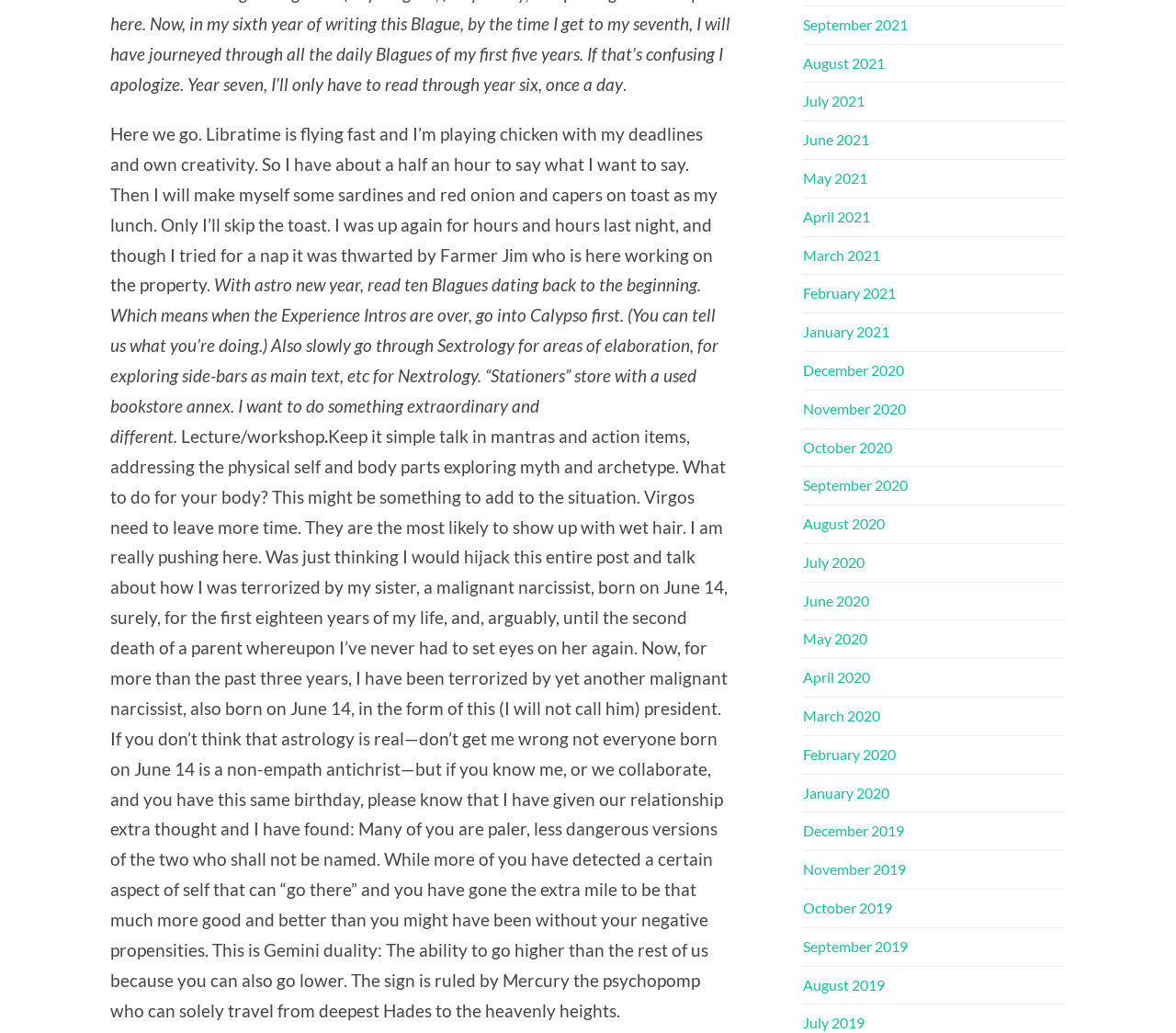Identify the bounding box coordinates of the section to be clicked to complete the task described by the following instruction: "Click on August 2021". The coordinates should be four float numbers between 0 and 1, formatted as [left, top, right, bottom].

[0.683, 0.052, 0.752, 0.069]